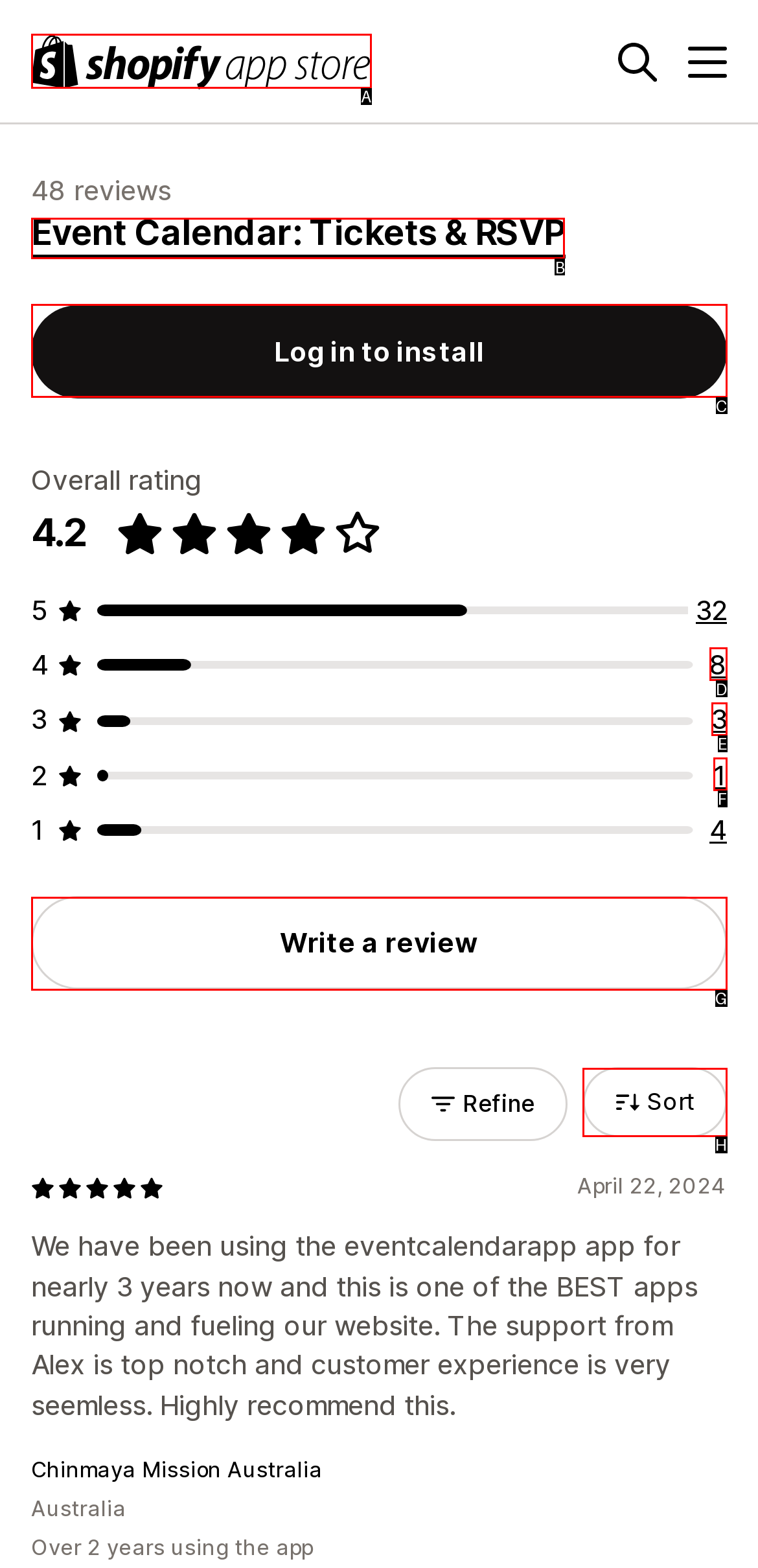Decide which letter you need to select to fulfill the task: View recent posts
Answer with the letter that matches the correct option directly.

None